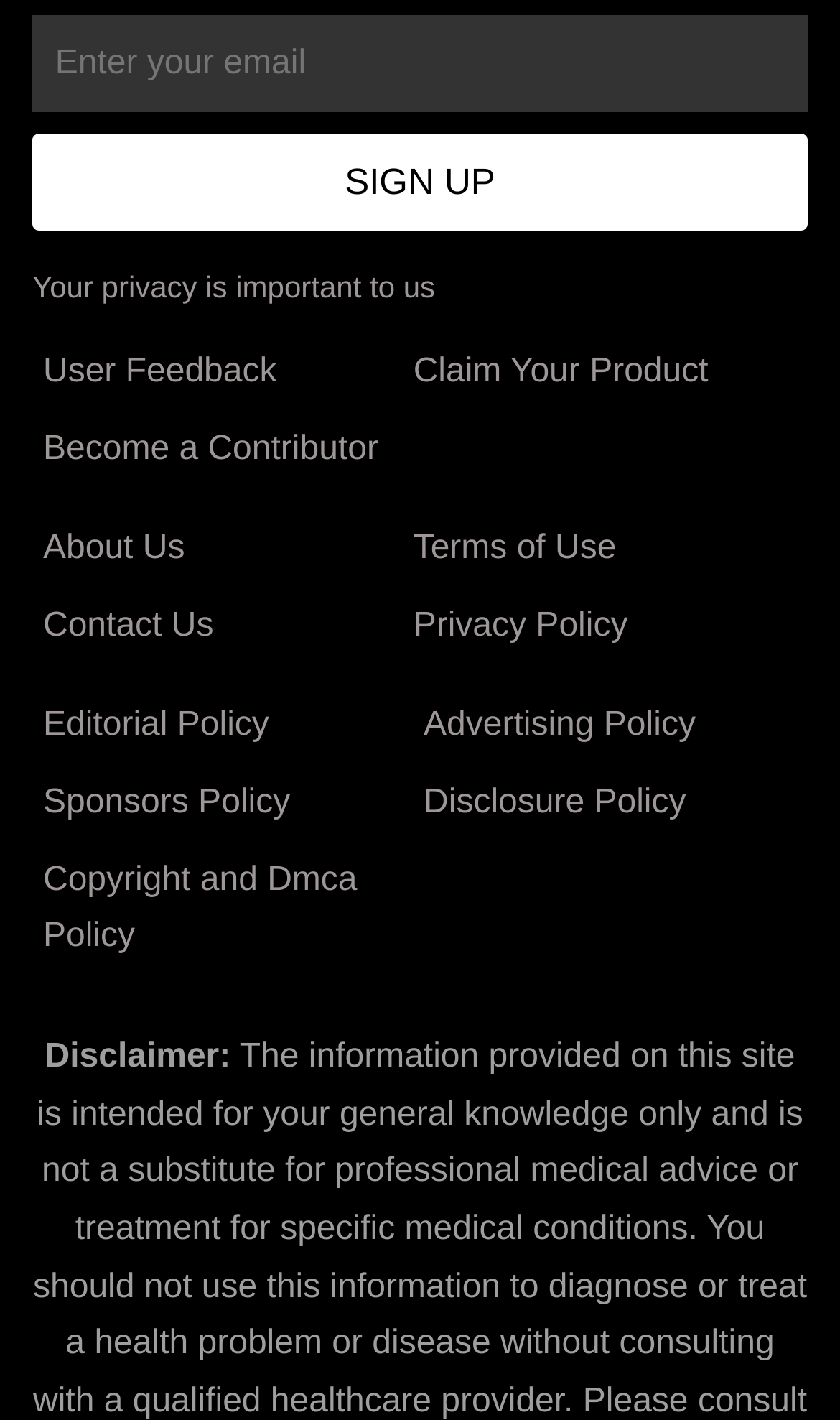Refer to the image and provide an in-depth answer to the question:
How many links are available below the textbox?

Below the textbox, there are 11 links available, including 'User Feedback', 'Claim Your Product', 'Become a Contributor', and others, which provide additional information or services to the user.